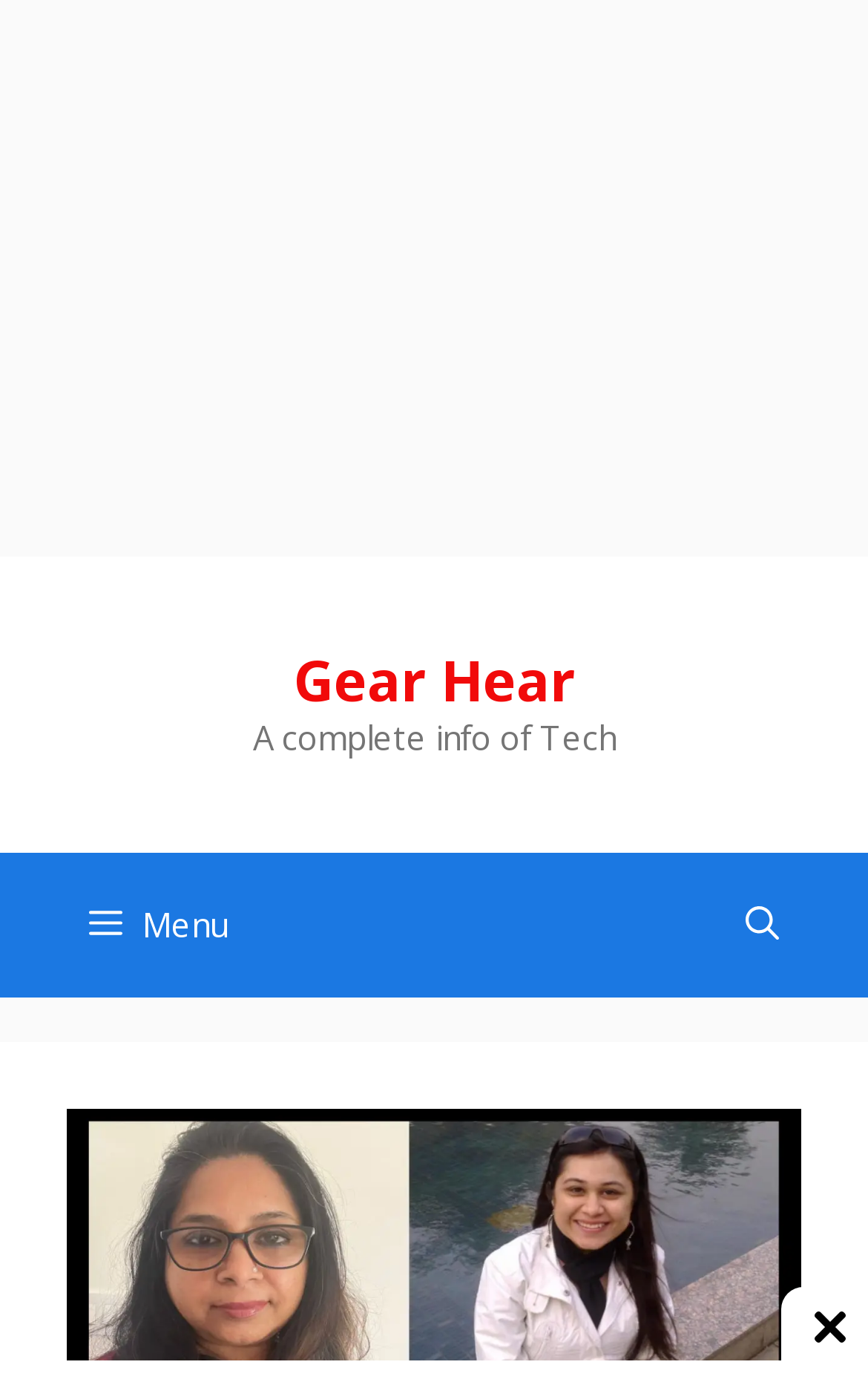How many links are in the navigation section?
Based on the screenshot, provide a one-word or short-phrase response.

2